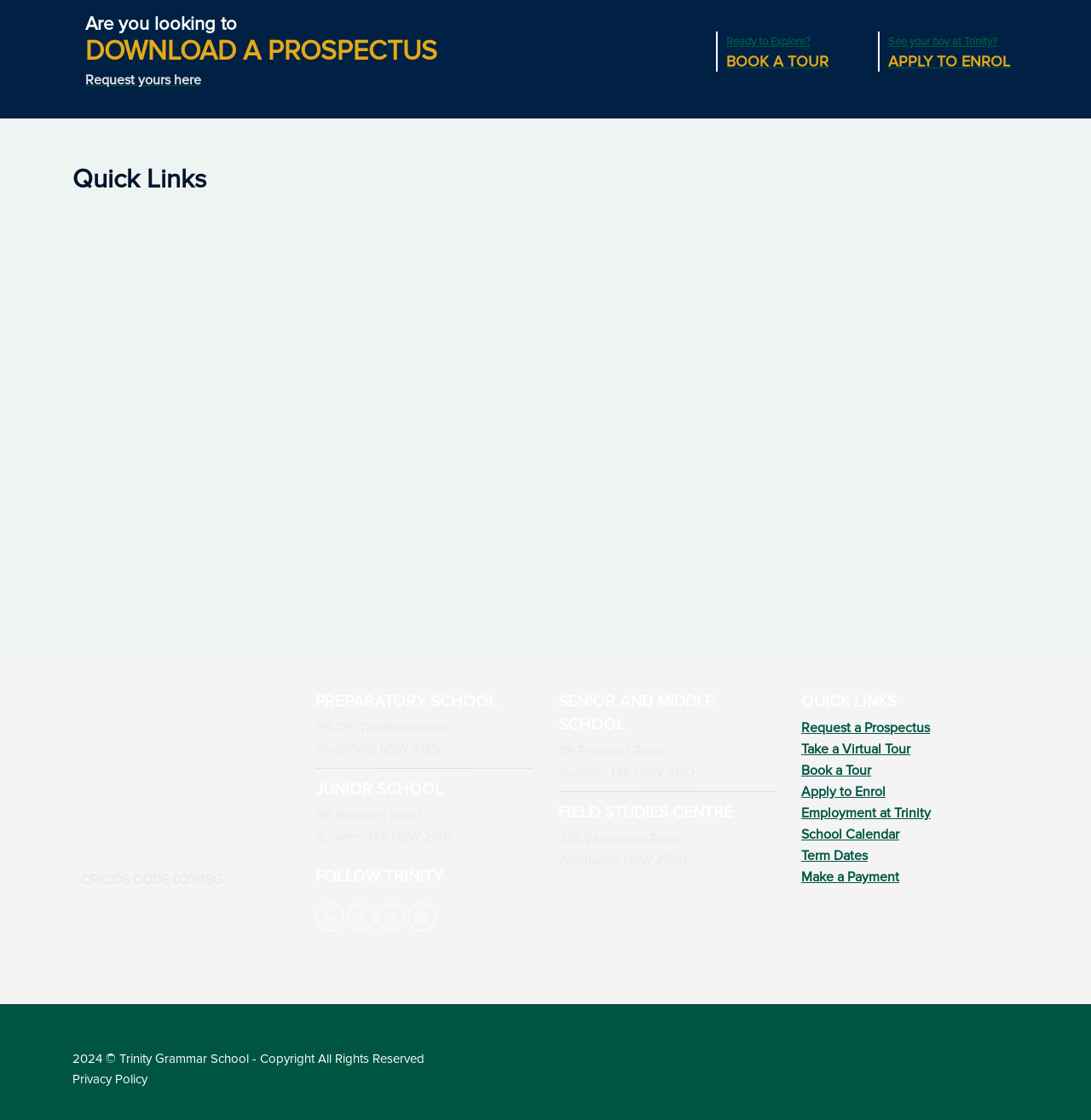Please provide a brief answer to the following inquiry using a single word or phrase:
What is the CRICOS code of the school?

02308G